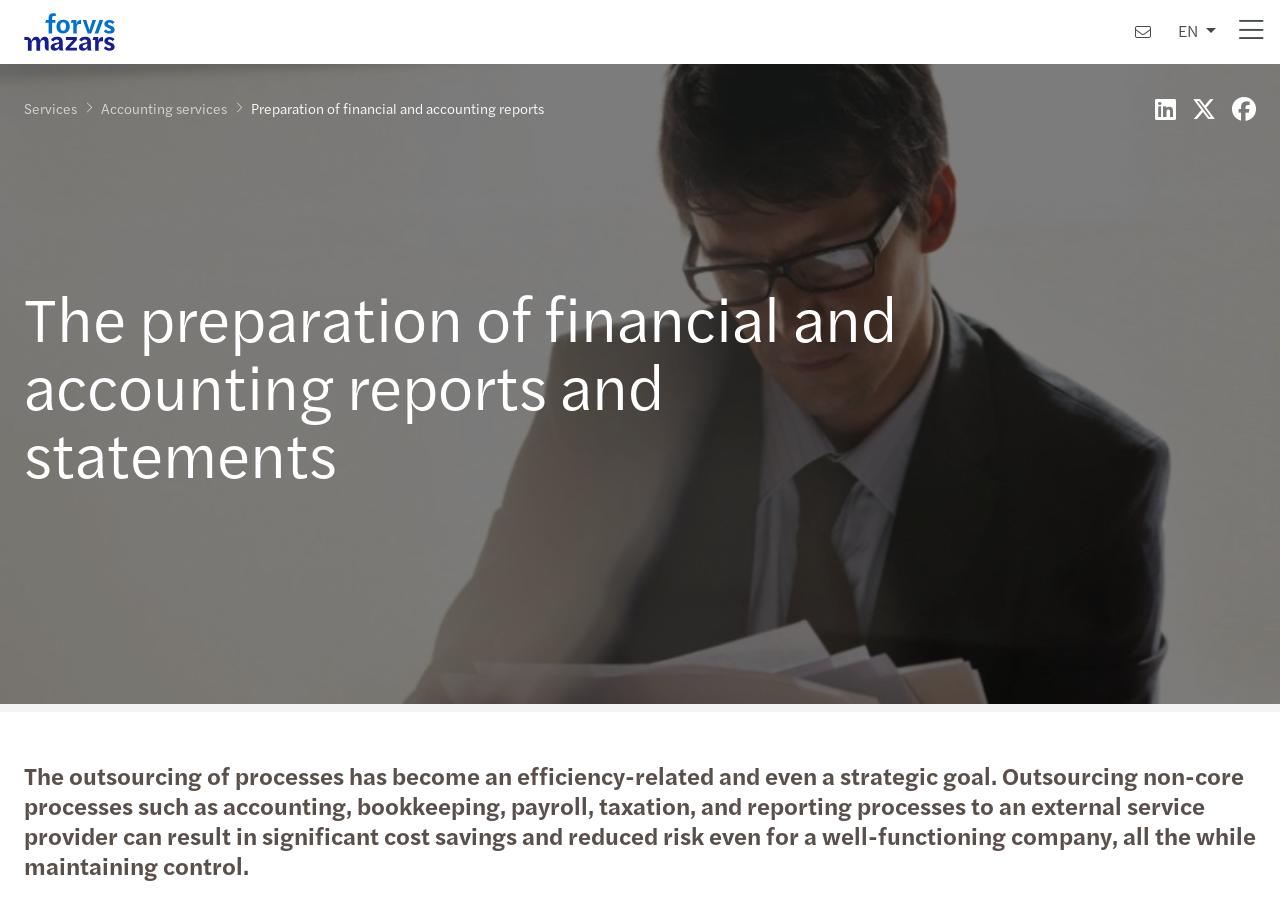What is the company logo displayed on the webpage?
Using the image, provide a detailed and thorough answer to the question.

The company logo is displayed on the top left corner of the webpage, which is a link element with the text 'Mazars logo' and an image with the same name. The logo is bounded by the coordinates [0.019, 0.014, 0.089, 0.056].